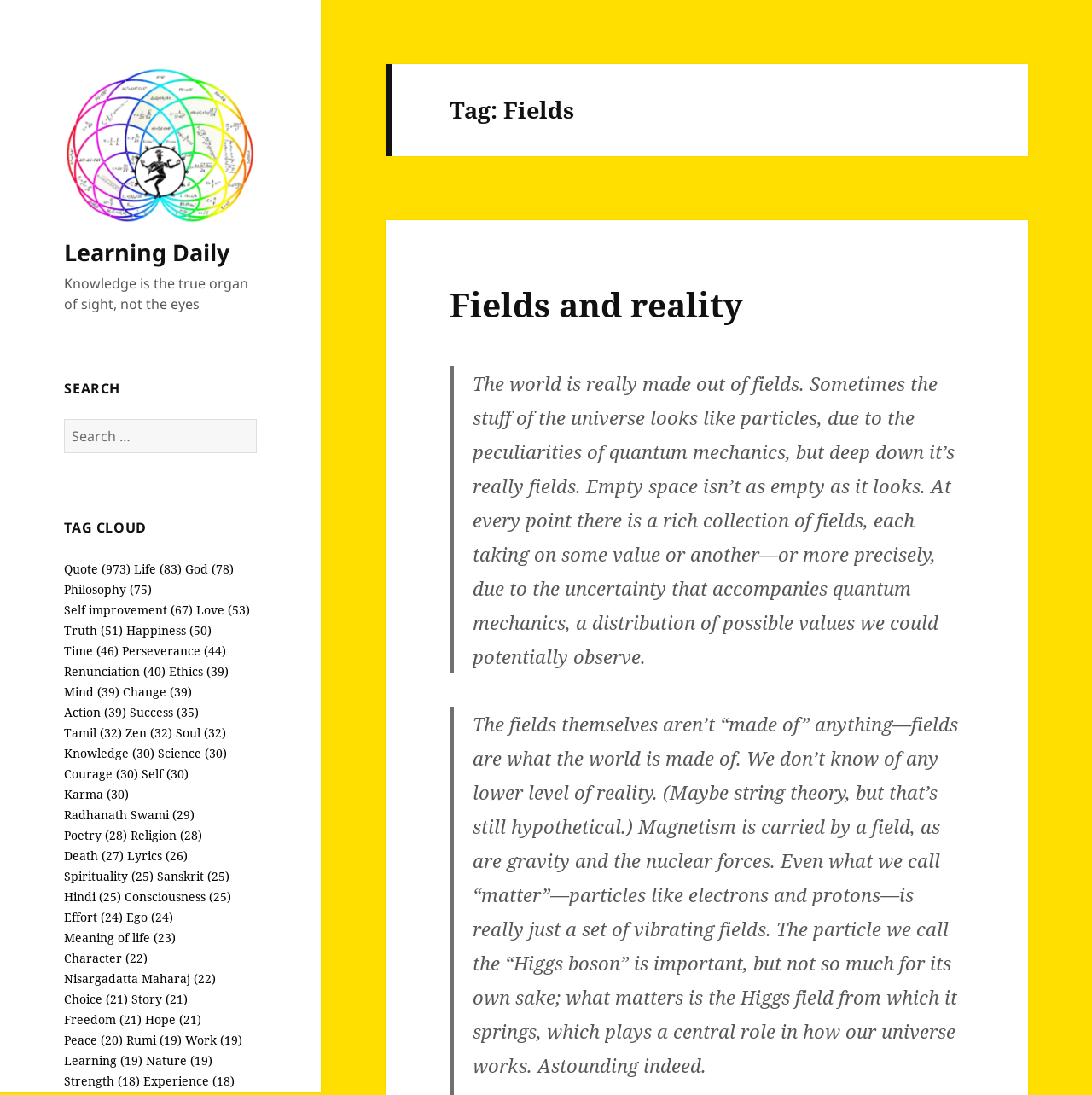Determine the bounding box coordinates of the clickable element to complete this instruction: "Read the article 'Fields and reality'". Provide the coordinates in the format of four float numbers between 0 and 1, [left, top, right, bottom].

[0.412, 0.257, 0.68, 0.299]